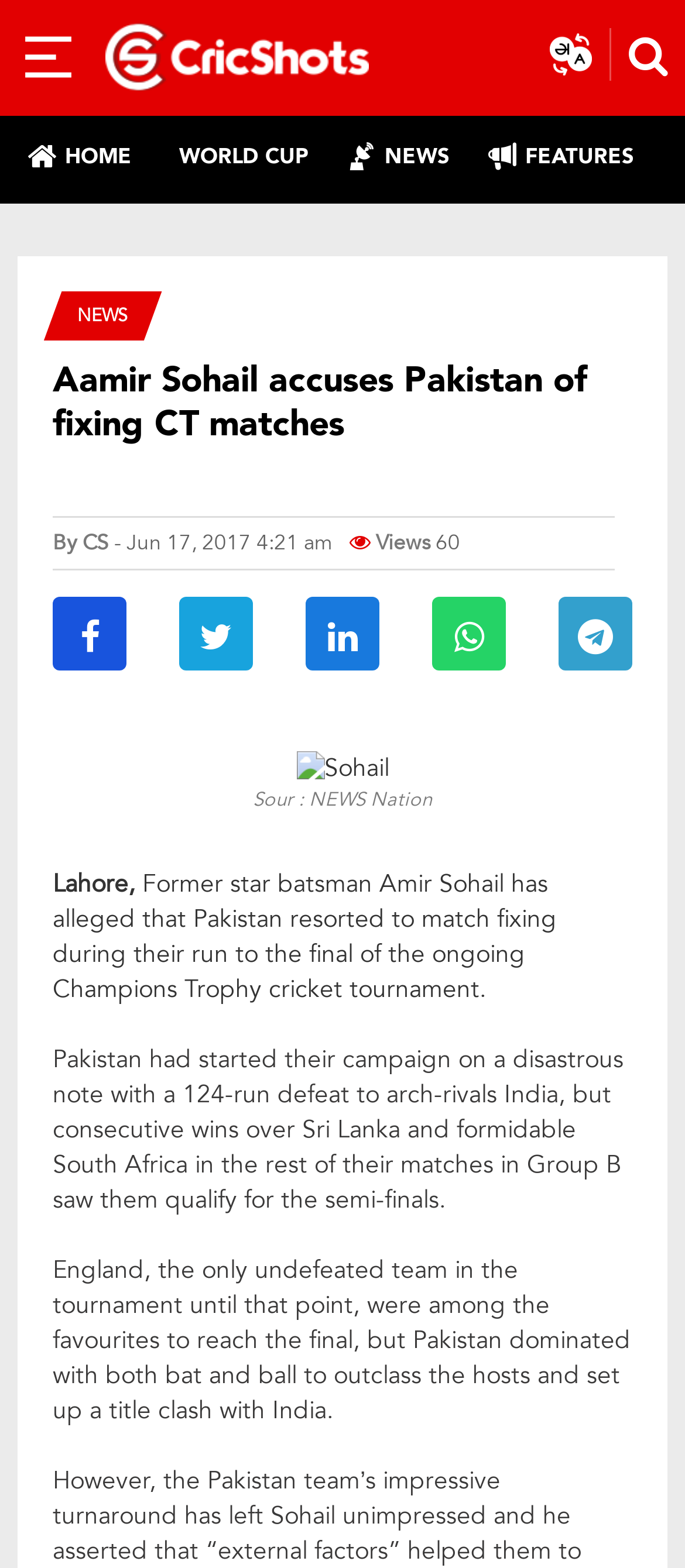Determine the bounding box coordinates in the format (top-left x, top-left y, bottom-right x, bottom-right y). Ensure all values are floating point numbers between 0 and 1. Identify the bounding box of the UI element described by: alt="Cricshots Logo"

[0.128, 0.0, 0.564, 0.072]